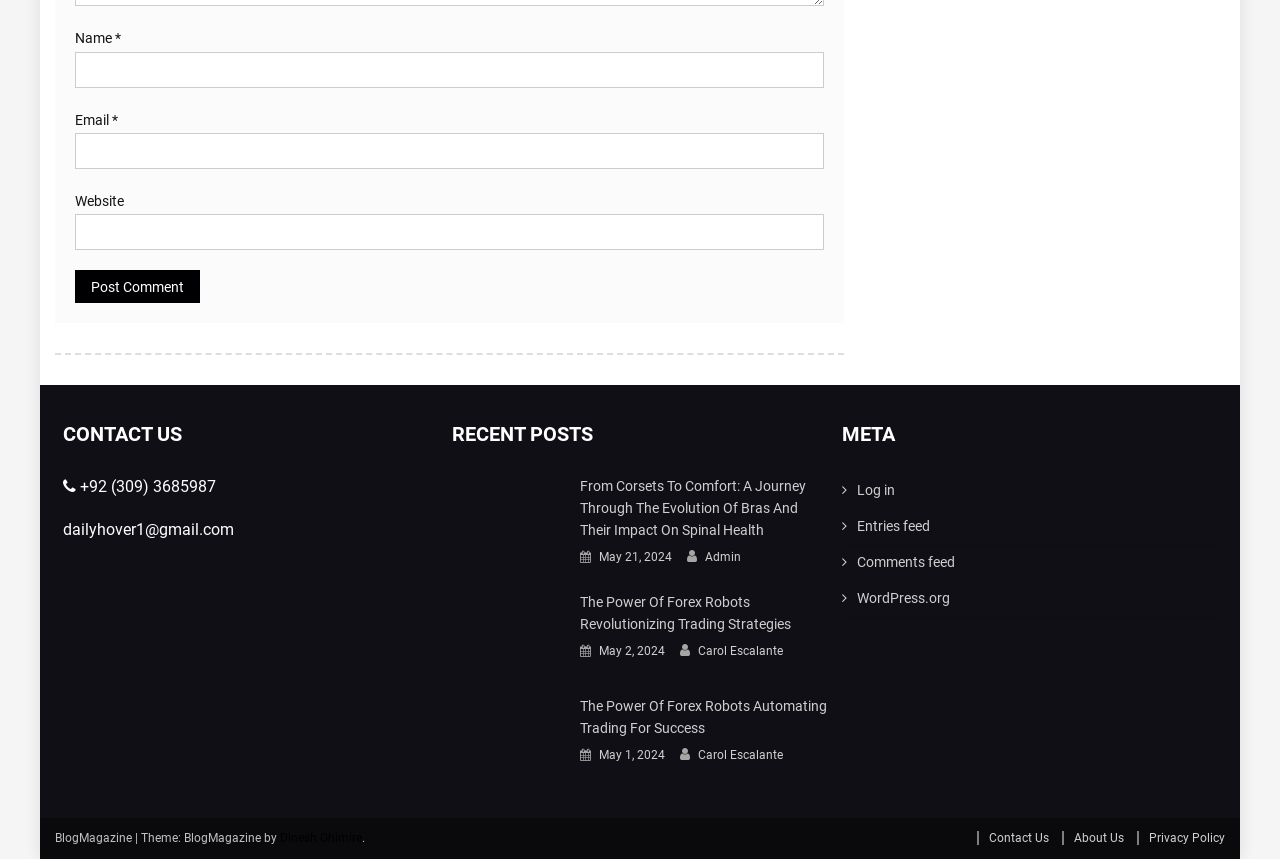Please predict the bounding box coordinates (top-left x, top-left y, bottom-right x, bottom-right y) for the UI element in the screenshot that fits the description: parent_node: Name * name="author"

[0.059, 0.06, 0.644, 0.102]